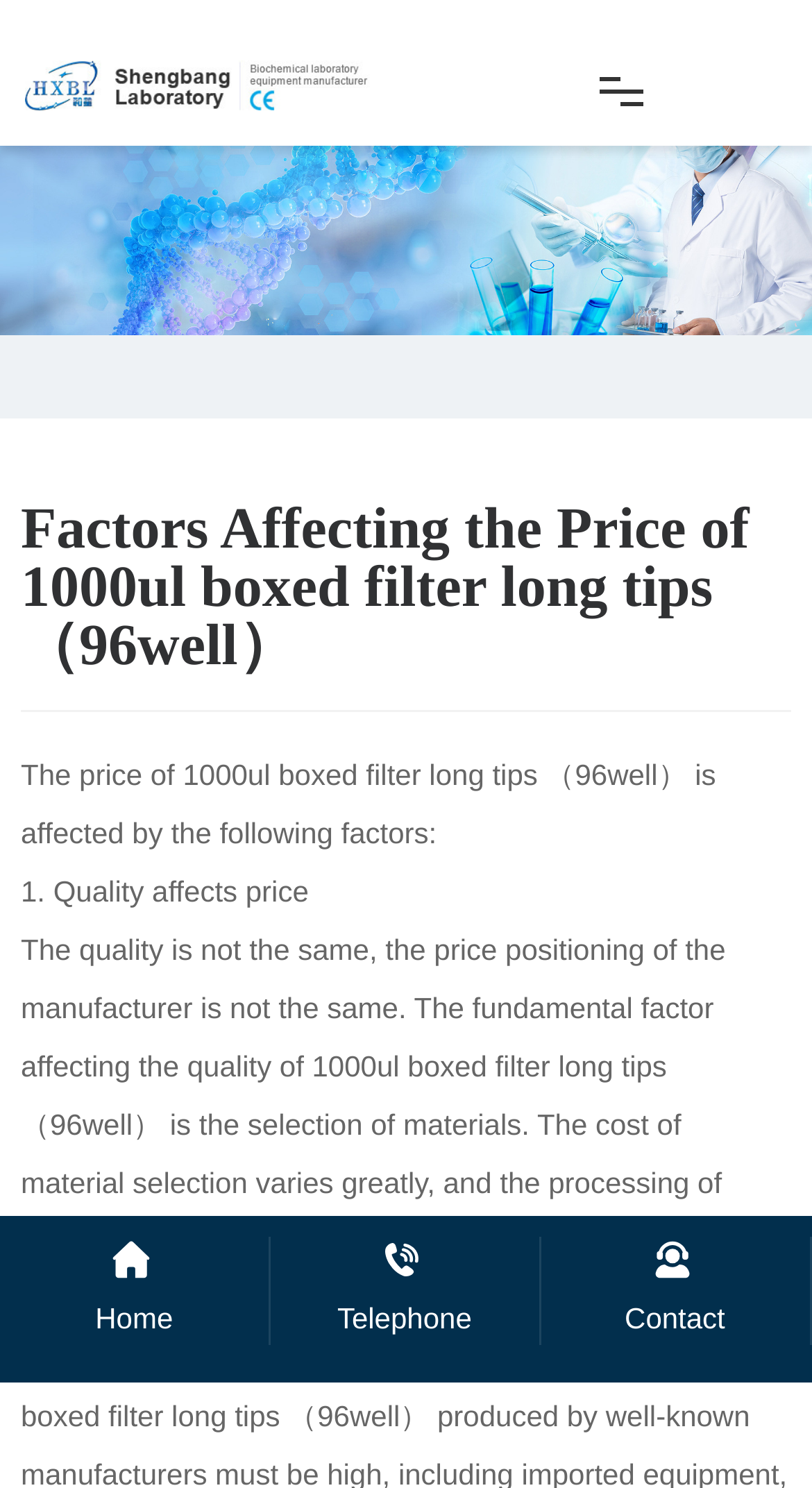What are the factors affecting the price of 1000ul boxed filter long tips?
With the help of the image, please provide a detailed response to the question.

The webpage lists the factors affecting the price of 1000ul boxed filter long tips, which are quality and brand. This information can be found in the static text sections of the webpage.